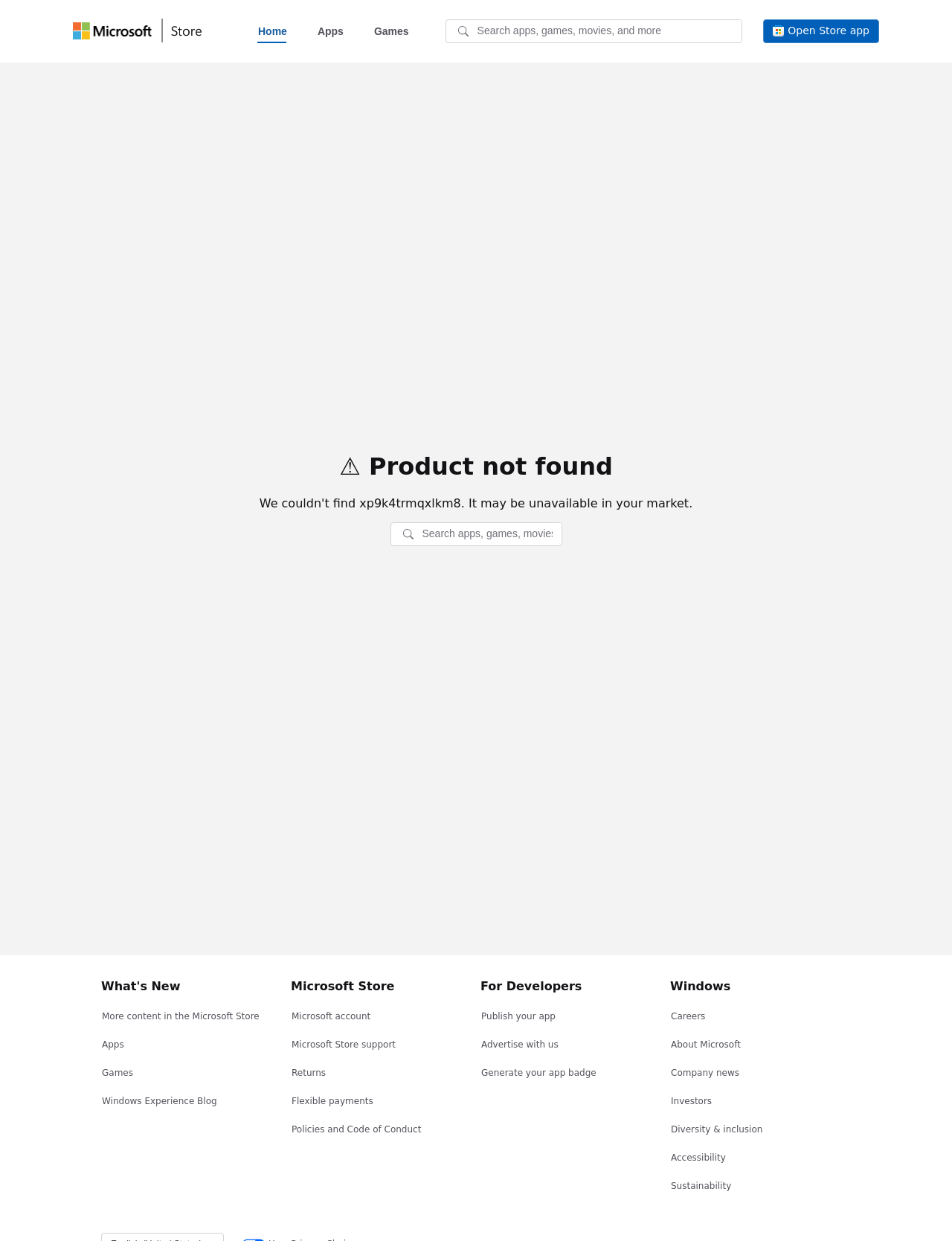How many search boxes are available?
Offer a detailed and full explanation in response to the question.

There are two search boxes available on the webpage, one located at the top right corner of the page and another in the main content area, both allowing users to search for products.